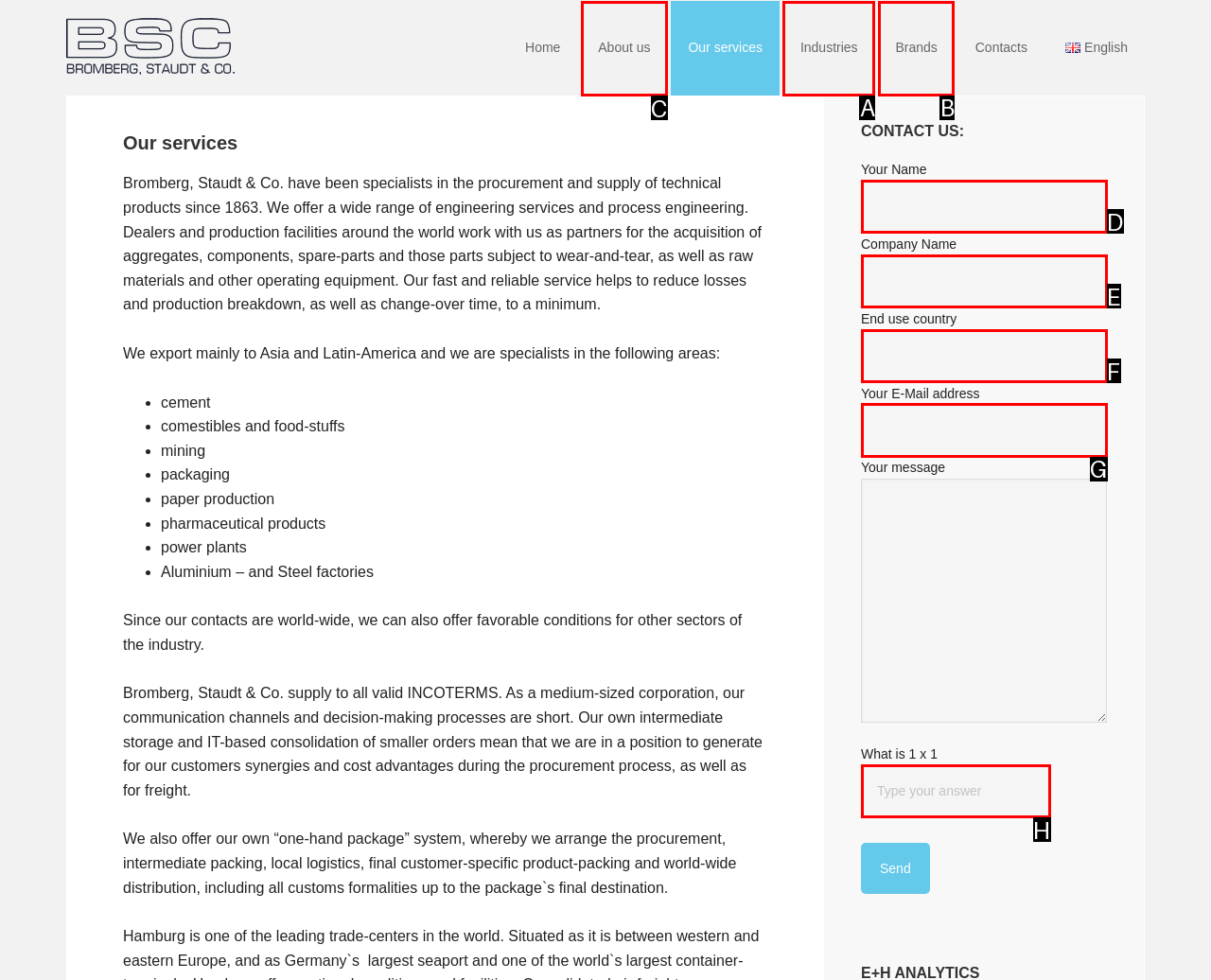Determine the right option to click to perform this task: Click the 'About us' link
Answer with the correct letter from the given choices directly.

C